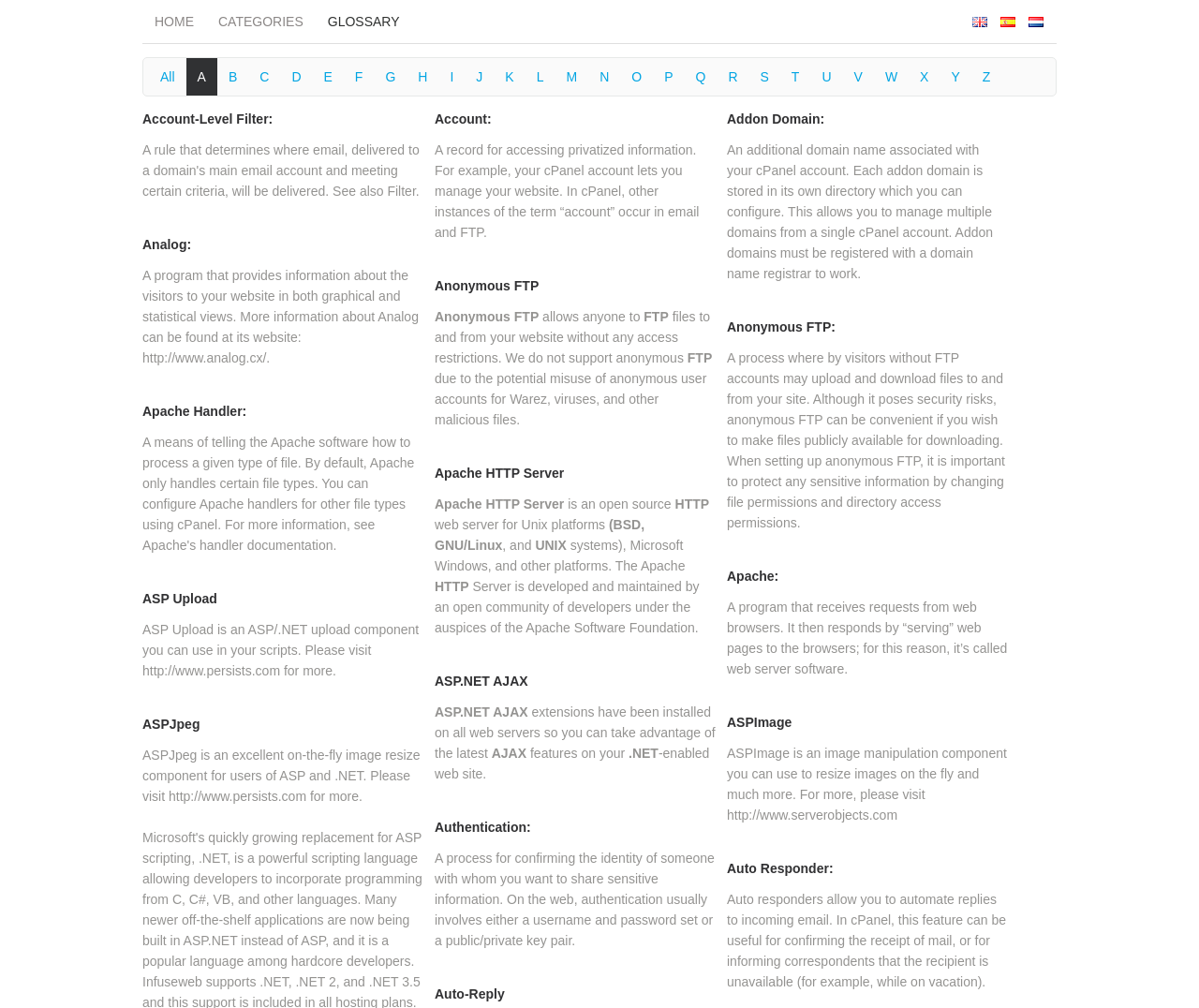What is the purpose of 'Anonymous FTP'?
Using the image provided, answer with just one word or phrase.

Allowing anyone to upload and download files